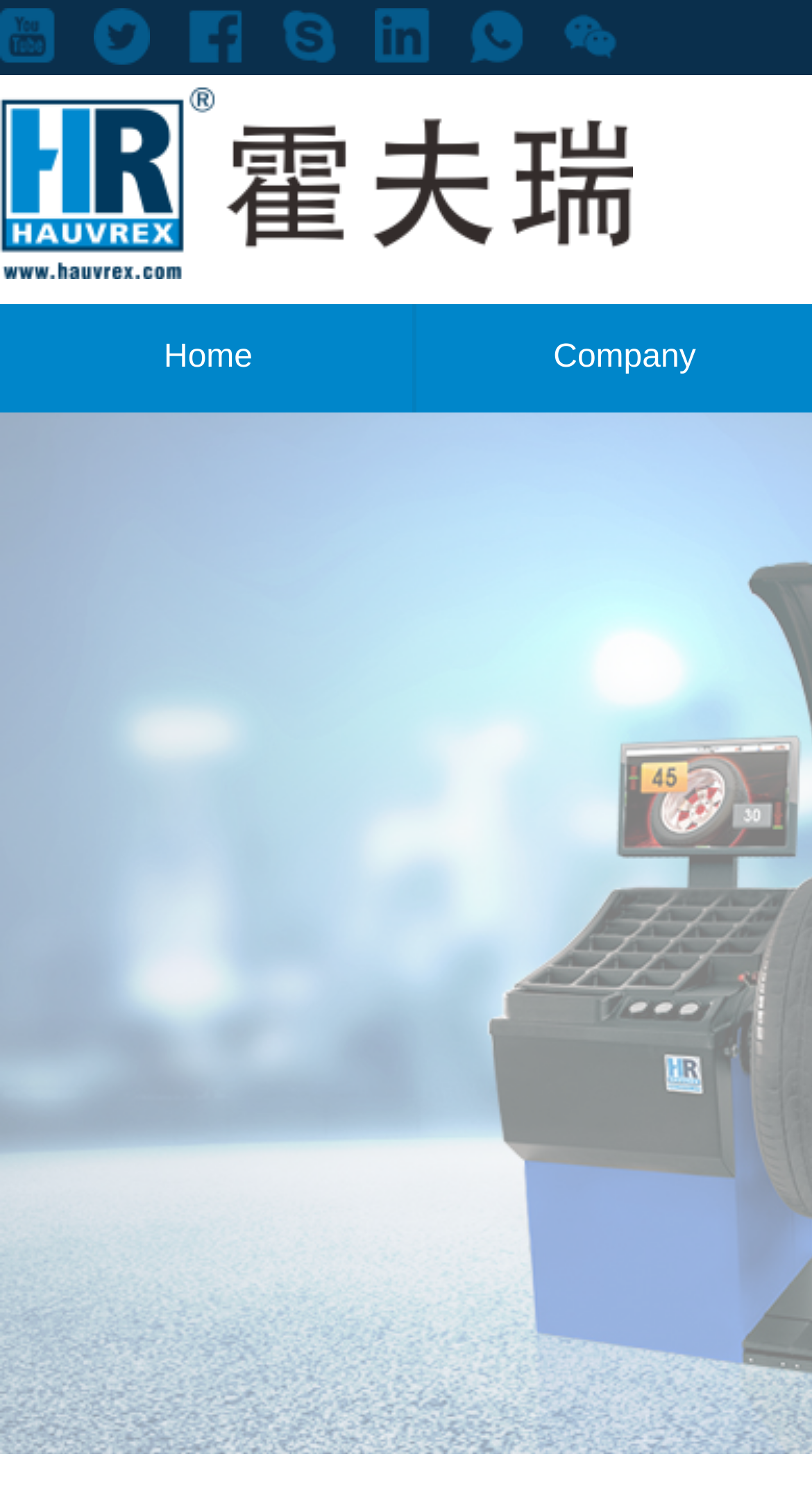What is the logo of the website?
Using the image as a reference, give an elaborate response to the question.

I looked at the top-left corner of the webpage and found a logo with the text 'Hauvrex', which is likely the logo of the website.